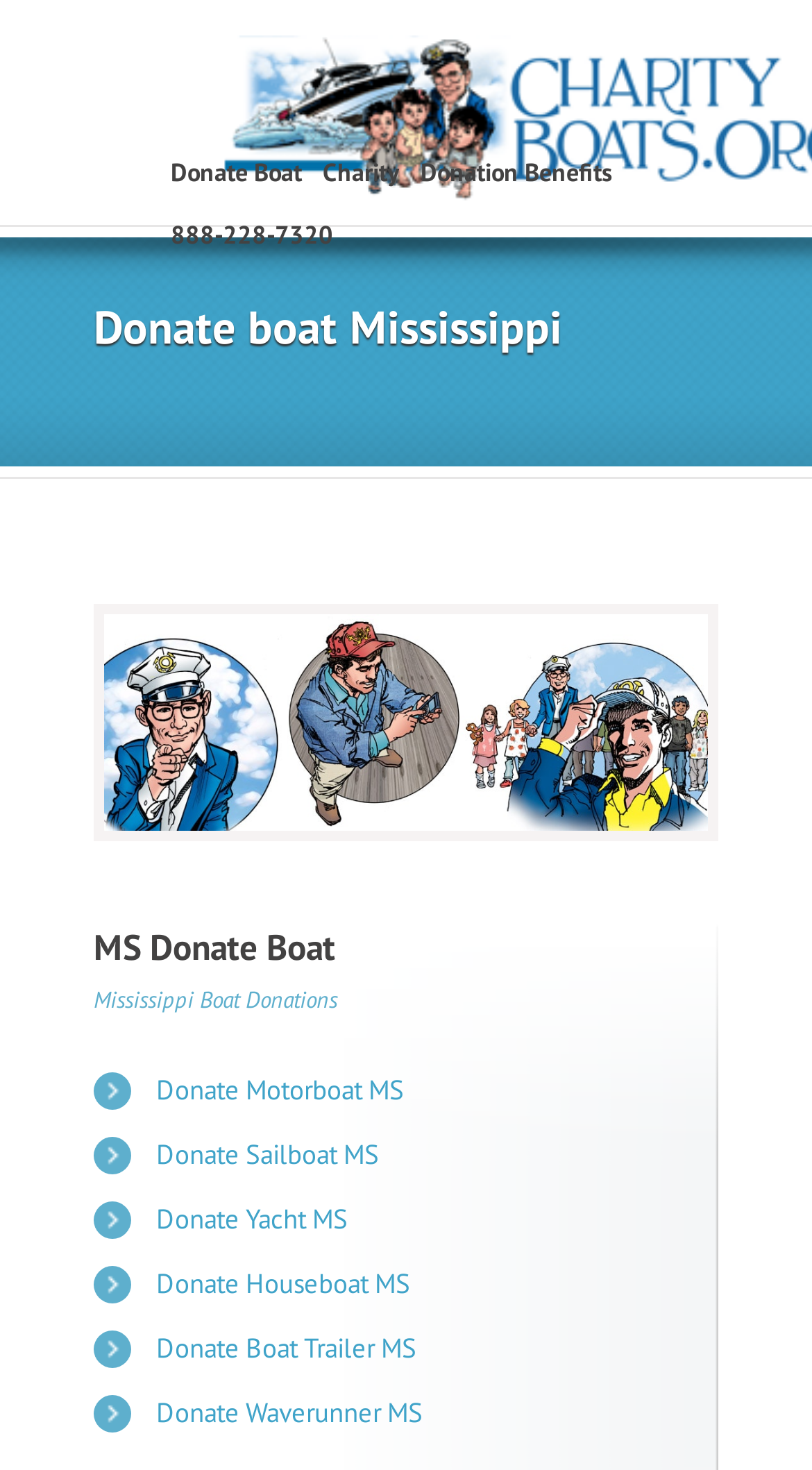Specify the bounding box coordinates for the region that must be clicked to perform the given instruction: "Click Donate Boat".

[0.21, 0.106, 0.372, 0.149]